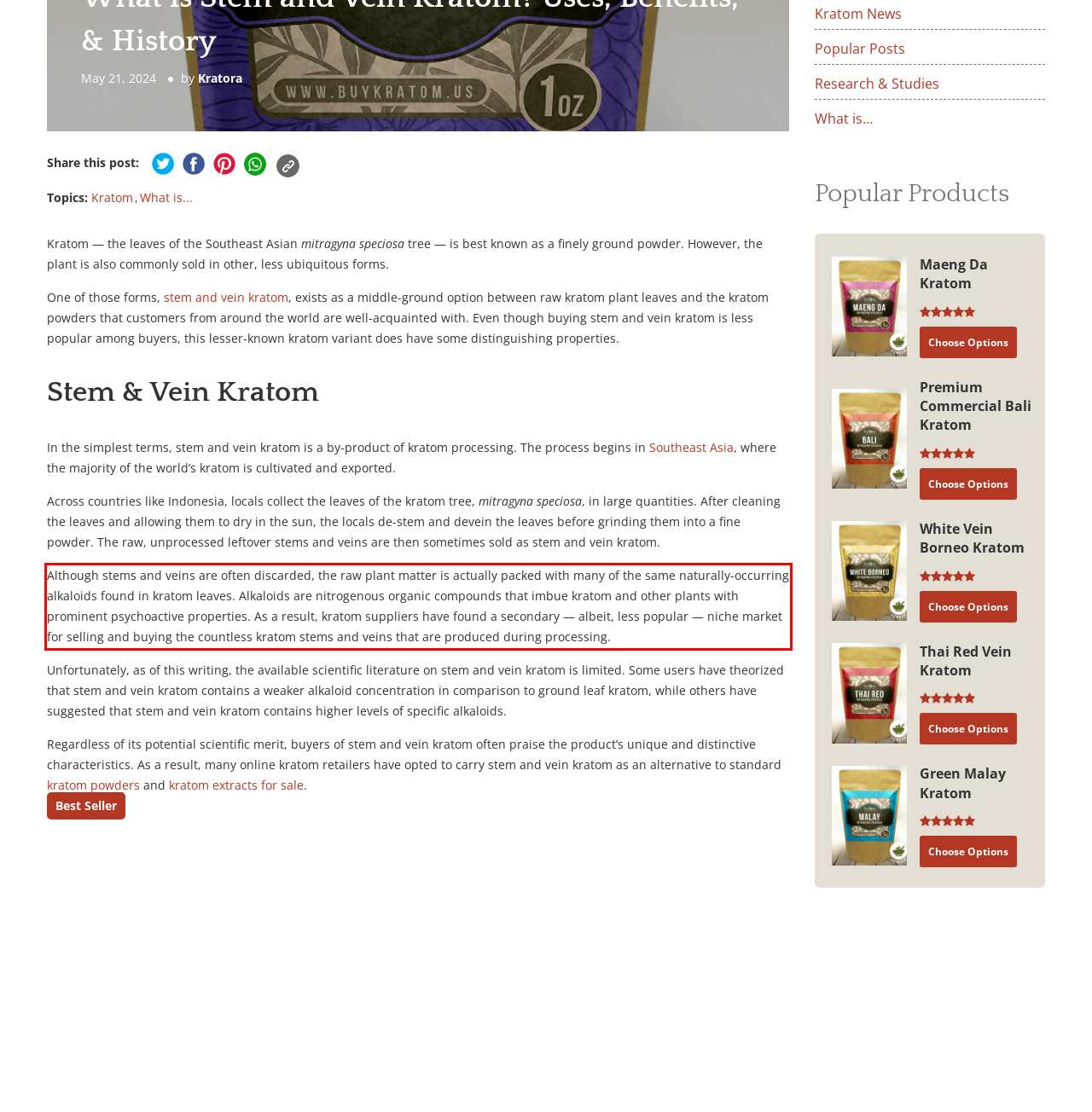Given a screenshot of a webpage with a red bounding box, extract the text content from the UI element inside the red bounding box.

Although stems and veins are often discarded, the raw plant matter is actually packed with many of the same naturally-occurring alkaloids found in kratom leaves. Alkaloids are nitrogenous organic compounds that imbue kratom and other plants with prominent psychoactive properties. As a result, kratom suppliers have found a secondary — albeit, less popular — niche market for selling and buying the countless kratom stems and veins that are produced during processing.